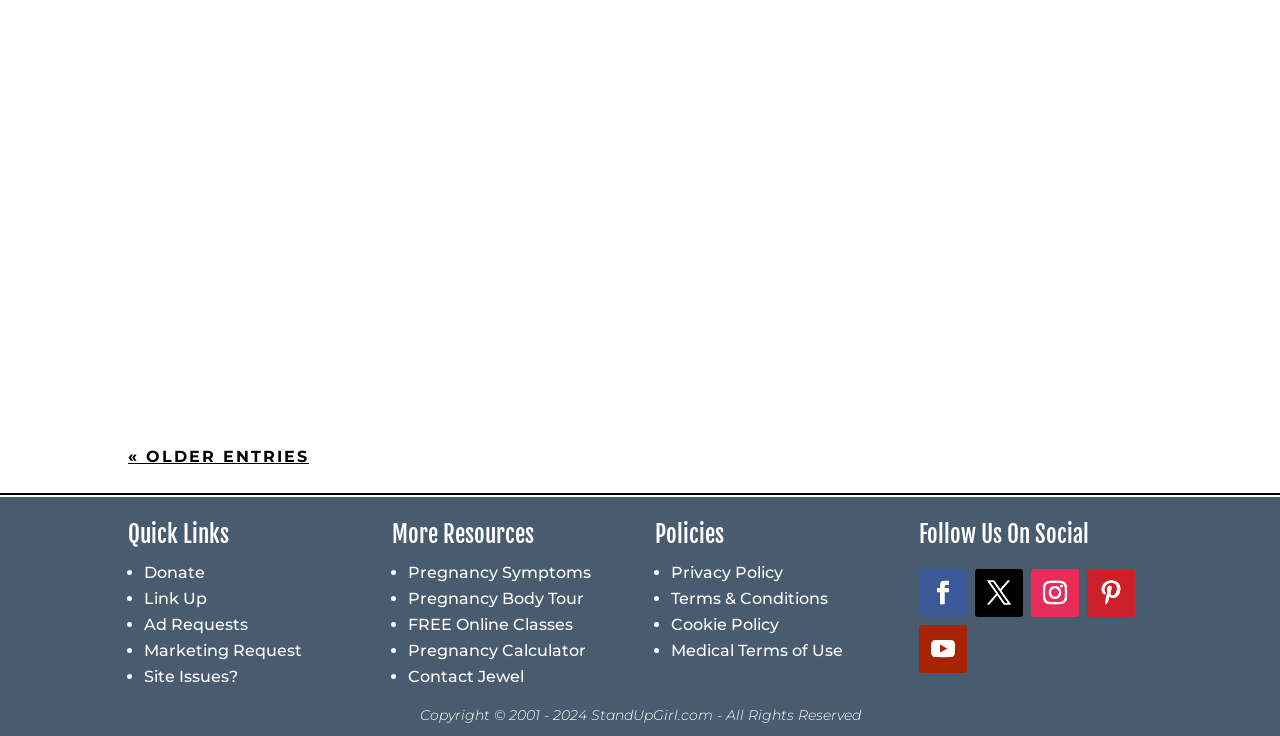What are the social media platforms to follow StandUpGirl?
Look at the image and respond with a one-word or short-phrase answer.

Facebook, Twitter, Instagram, etc.